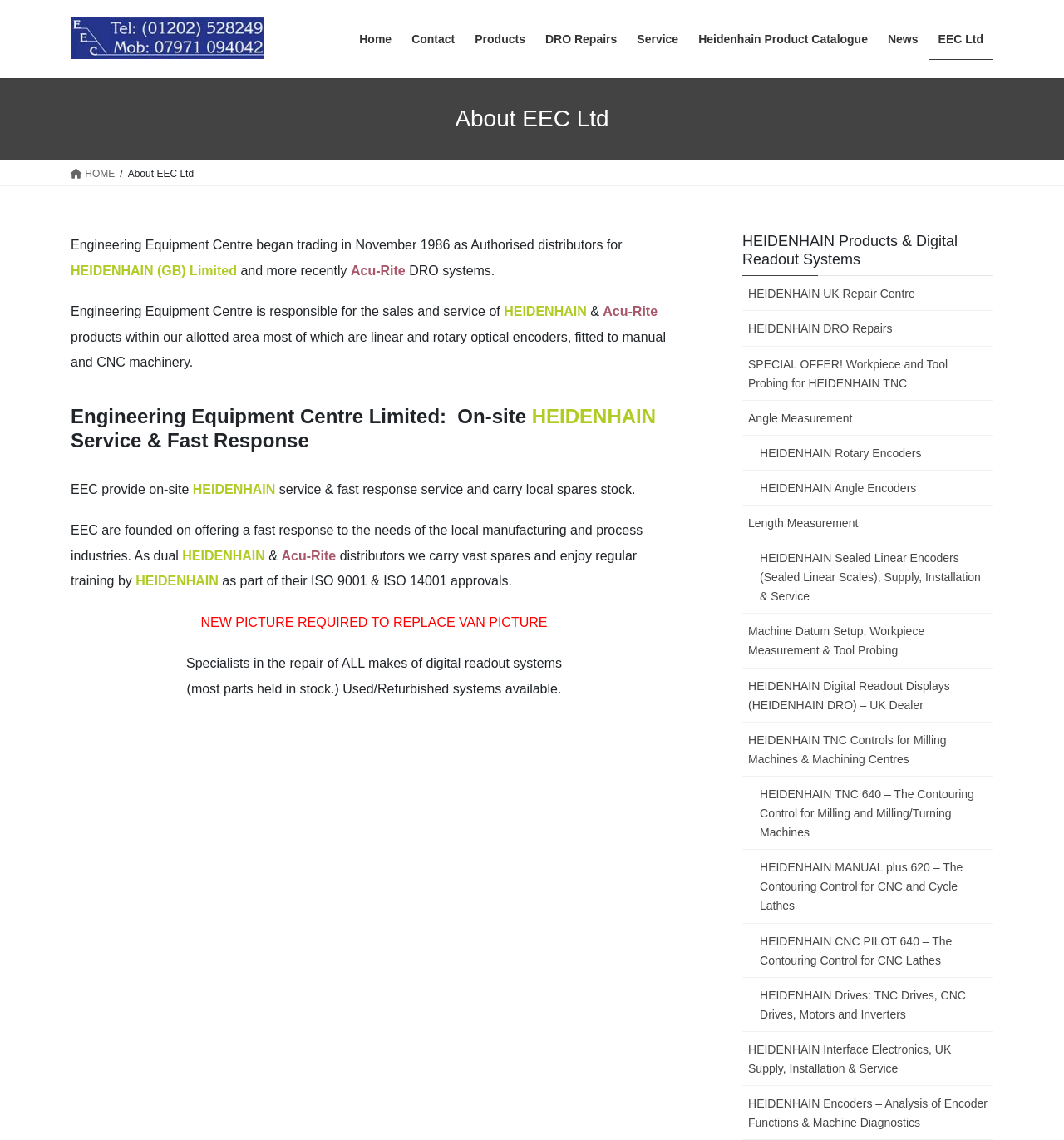Can you identify and provide the main heading of the webpage?

About EEC Ltd